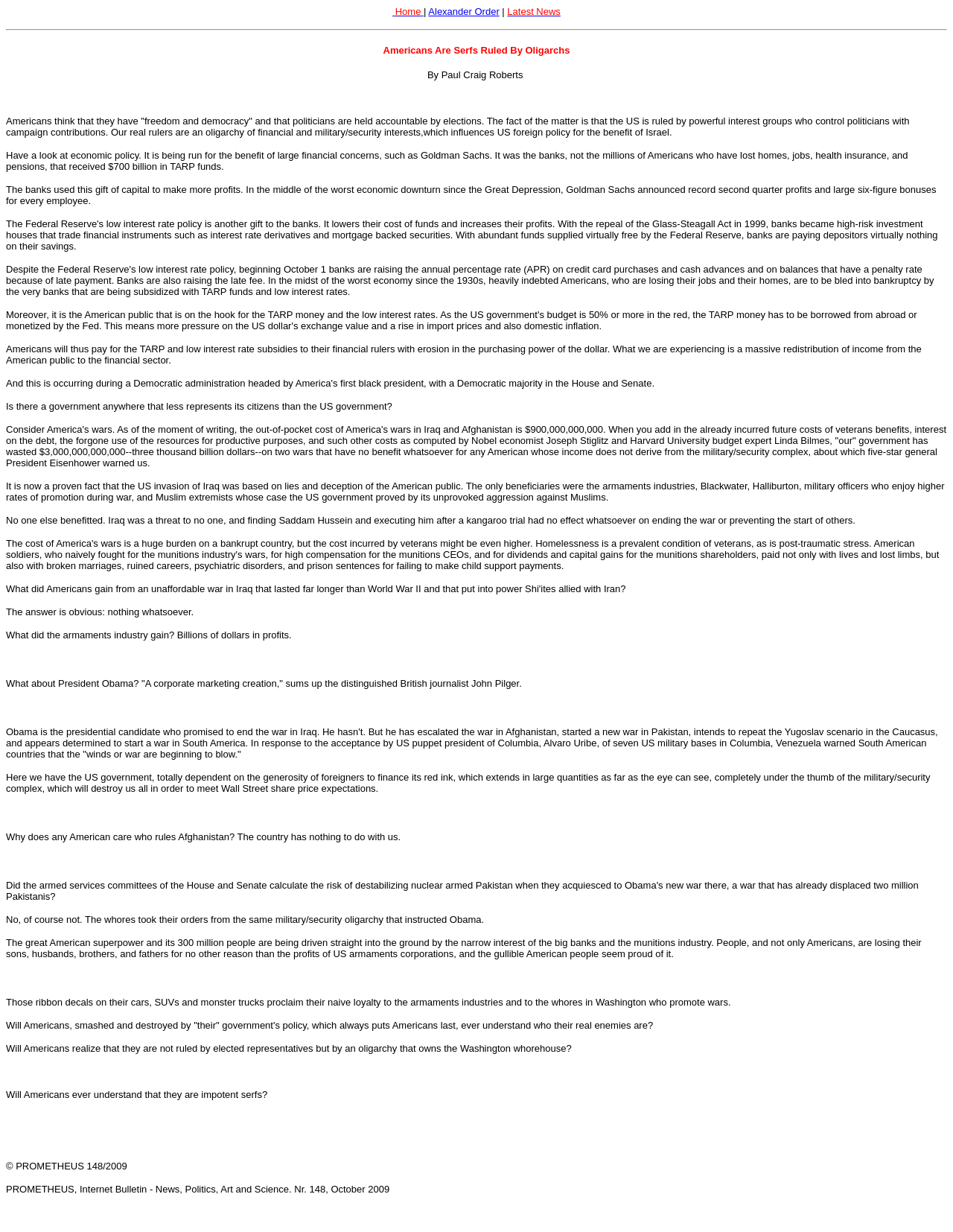Carefully observe the image and respond to the question with a detailed answer:
What is the issue number of the publication?

I determined the answer by looking at the text 'PROMETHEUS, Internet Bulletin - News, Politics, Art and Science. Nr. 148, October 2009' which indicates the issue number of the publication.